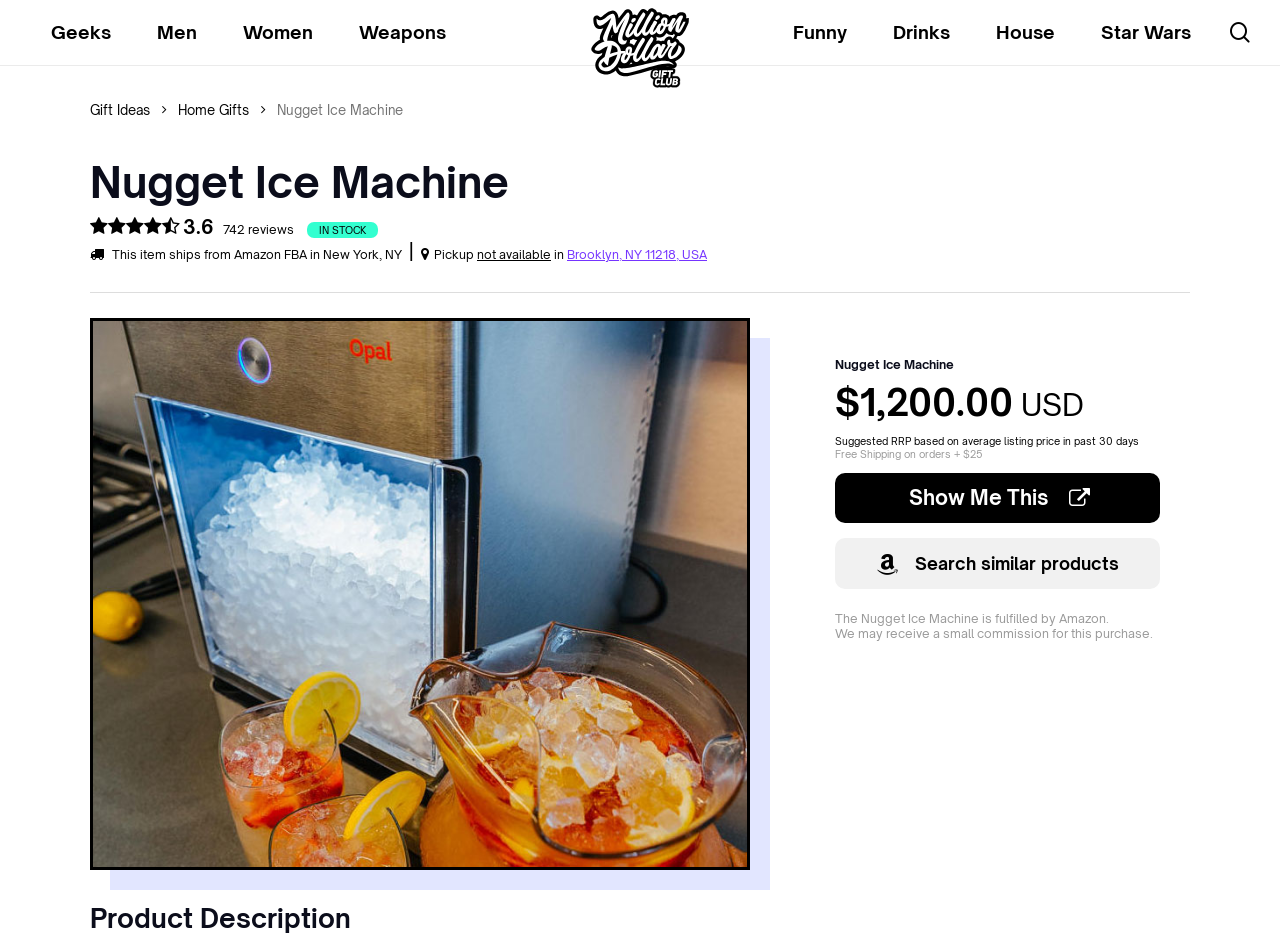Identify the bounding box coordinates of the region I need to click to complete this instruction: "Show similar products".

[0.652, 0.574, 0.906, 0.629]